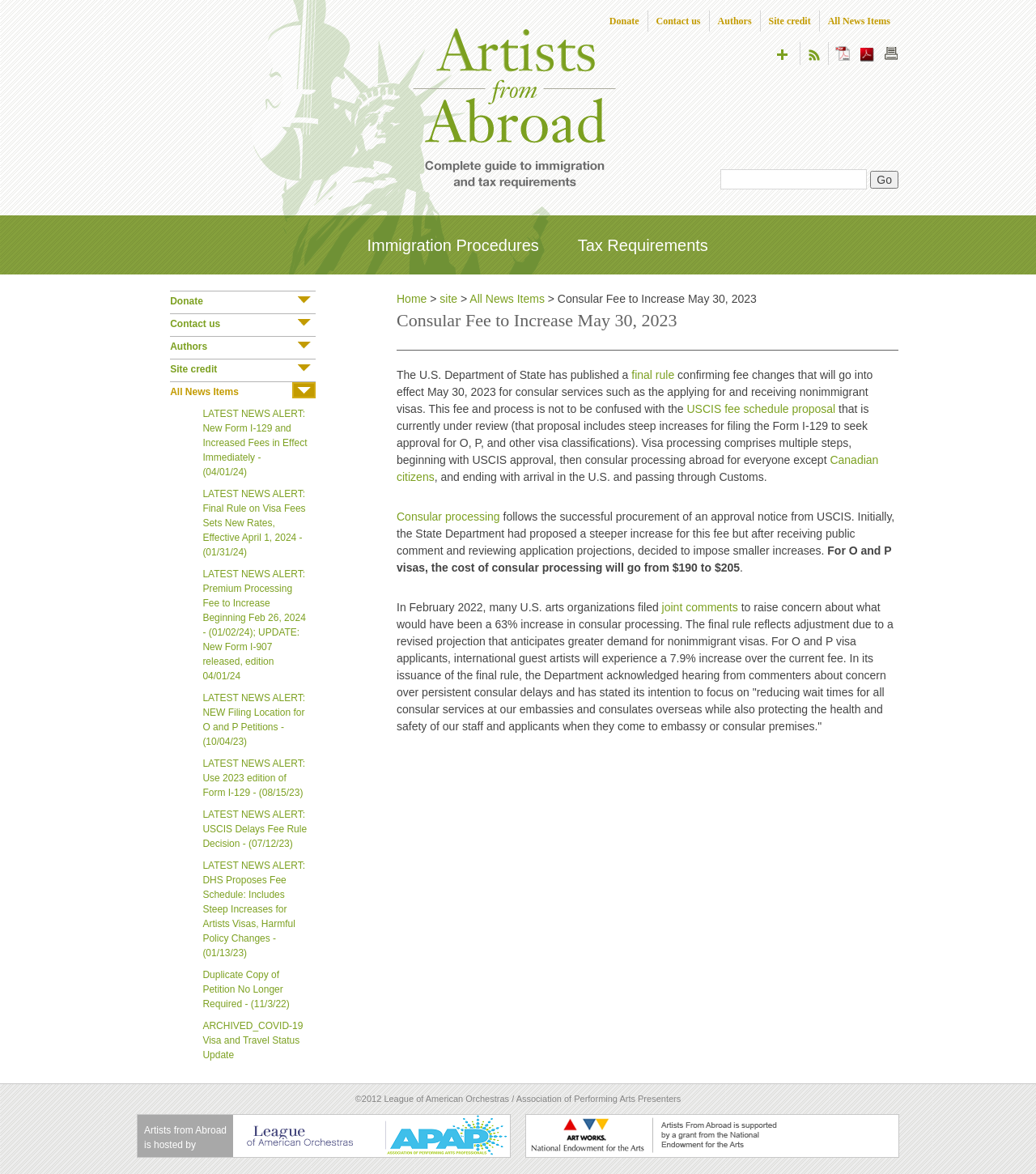Observe the image and answer the following question in detail: What is the percentage increase in consular processing fee for O and P visa applicants?

The answer can be found in the paragraph that starts with 'For O and P visa applicants, international guest artists will experience a 7.9% increase over the current fee.' which indicates that the percentage increase is 7.9%.